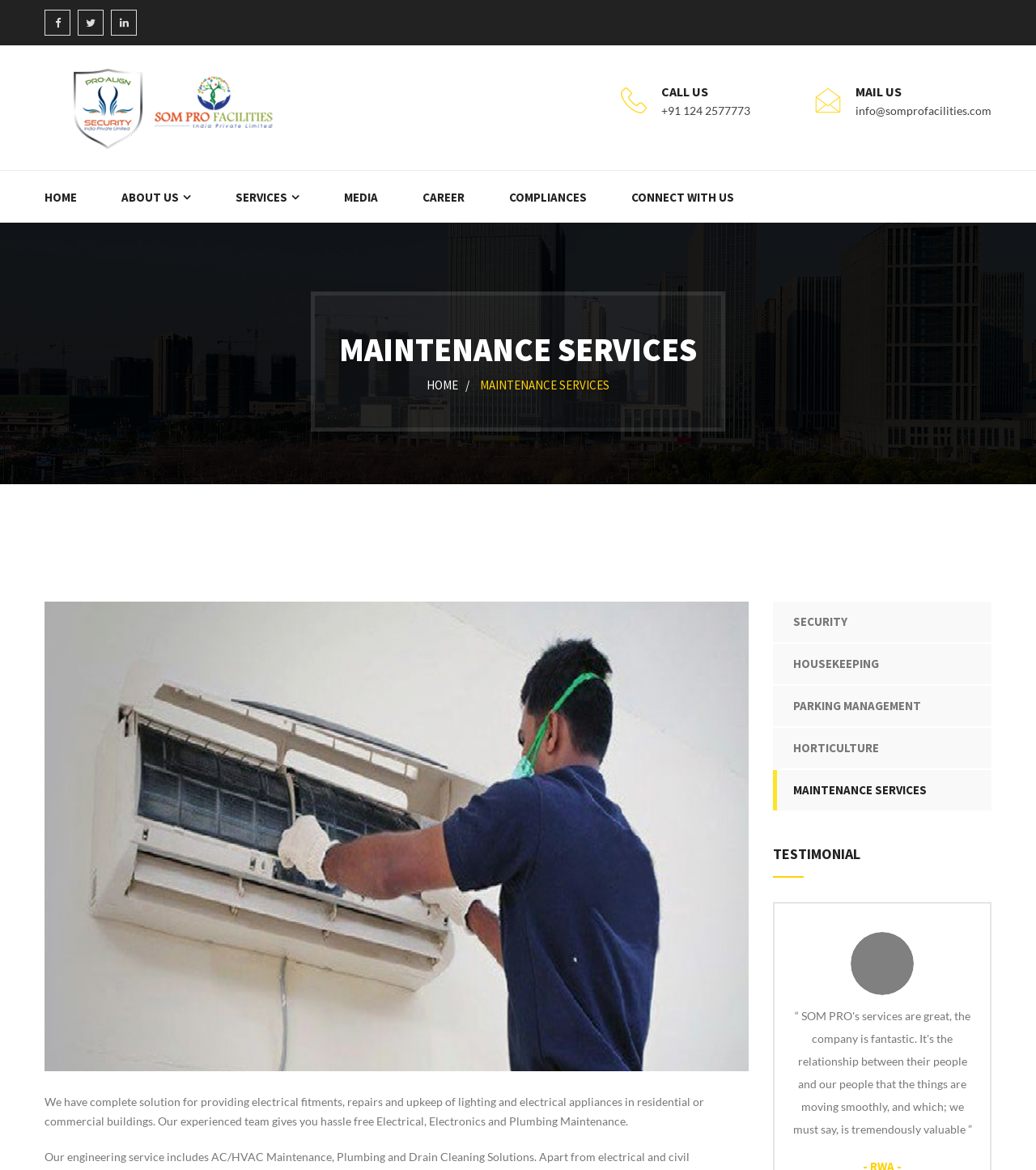How many types of services are listed under Maintenance Services?
Using the information from the image, answer the question thoroughly.

I counted the links under the 'MAINTENANCE SERVICES' section, which are 'SECURITY', 'HOUSEKEEPING', 'PARKING MANAGEMENT', 'HORTICULTURE', and 'MAINTENANCE SERVICES', and found that there are 5 types of services listed.